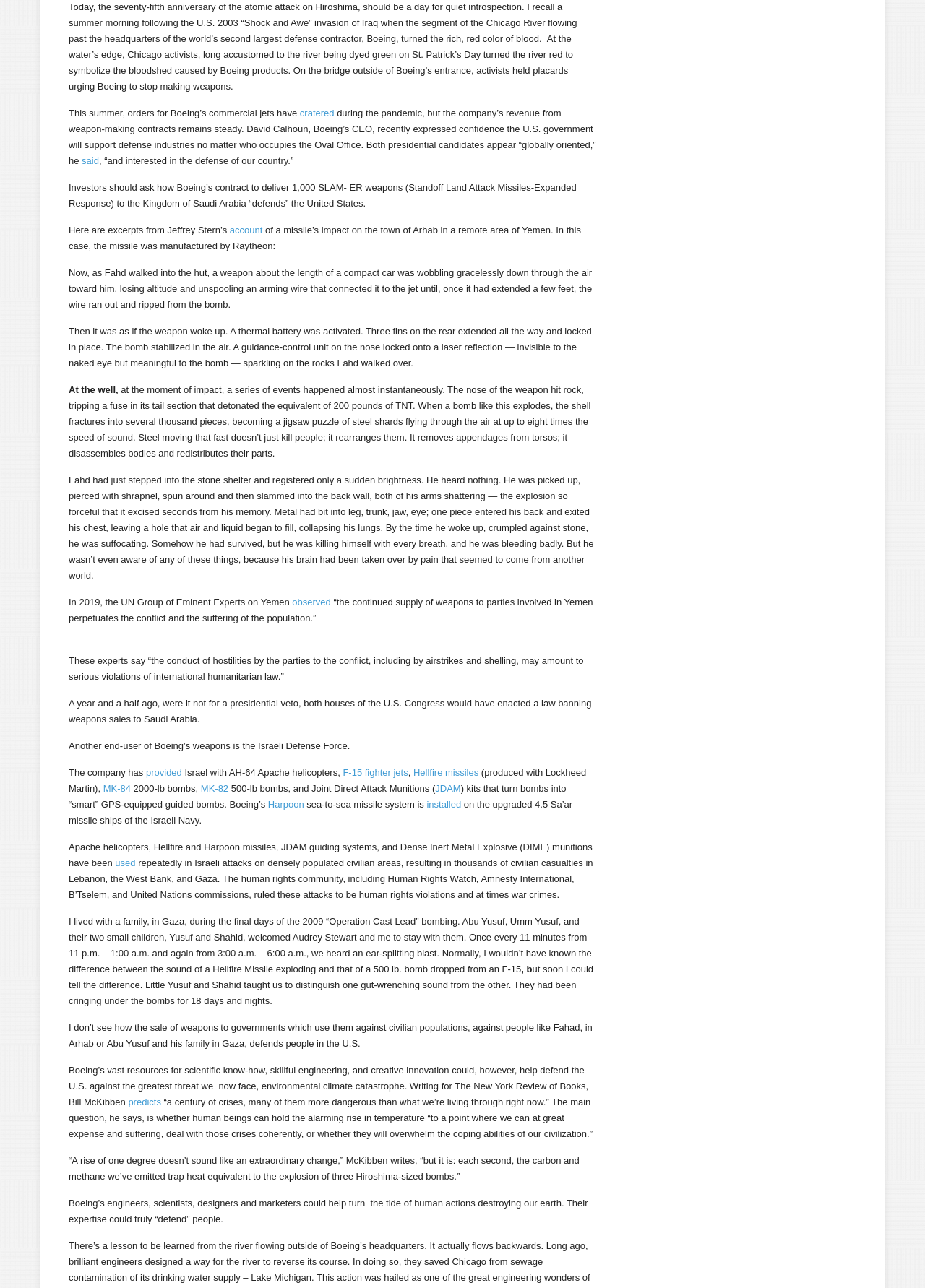What is the name of the author who wrote for The New York Review of Books?
Based on the screenshot, provide a one-word or short-phrase response.

Bill McKibben